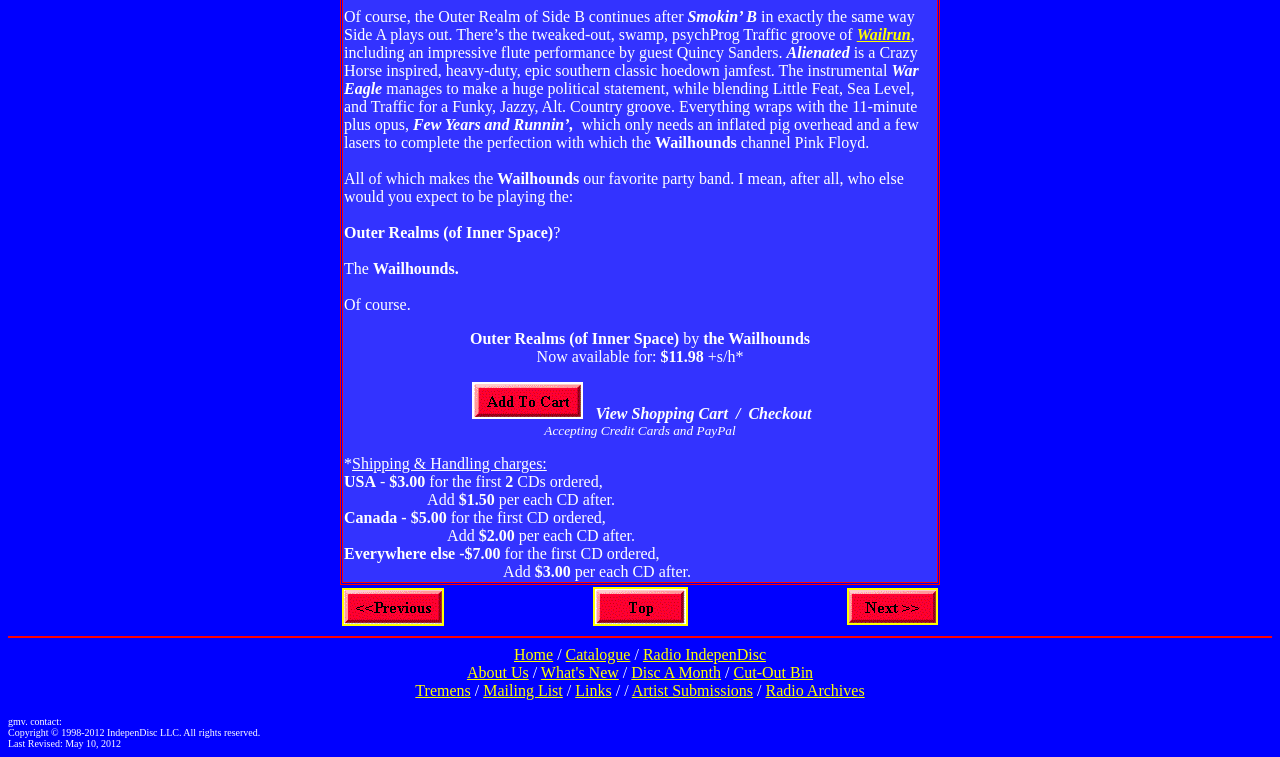Please identify the bounding box coordinates of the element that needs to be clicked to perform the following instruction: "Enter email address".

None